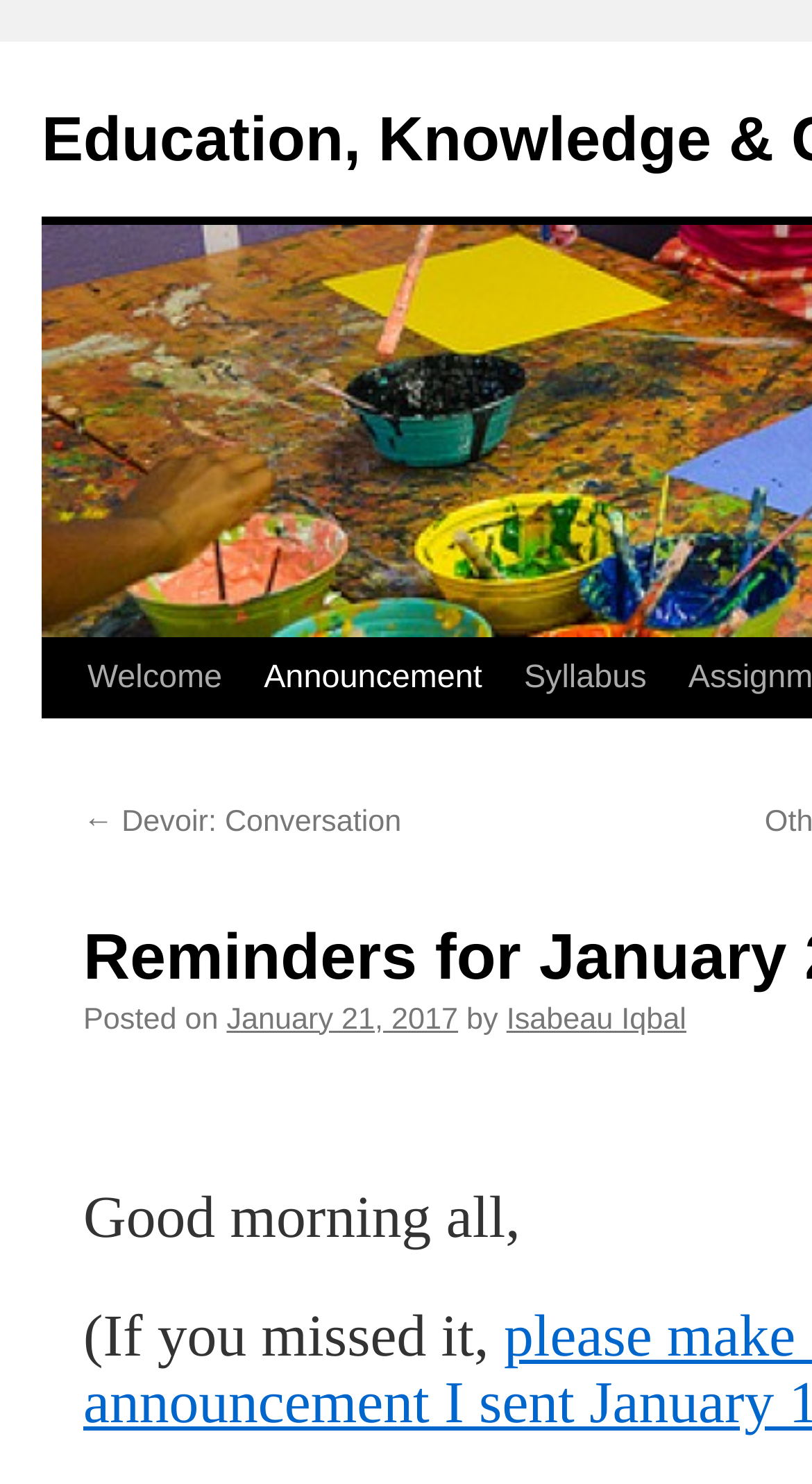Predict the bounding box coordinates of the UI element that matches this description: "APMM". The coordinates should be in the format [left, top, right, bottom] with each value between 0 and 1.

None